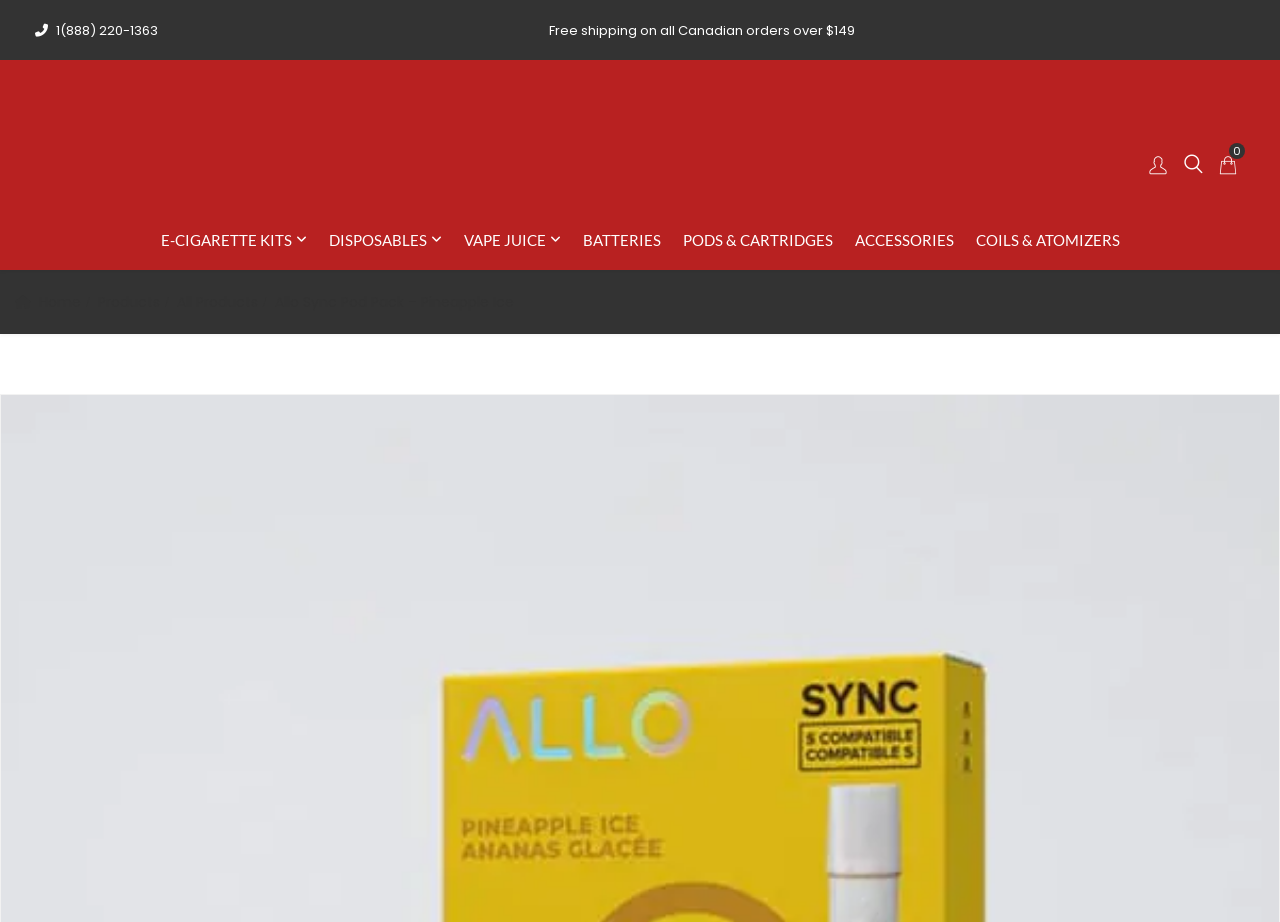Specify the bounding box coordinates of the element's region that should be clicked to achieve the following instruction: "Go to Home page". The bounding box coordinates consist of four float numbers between 0 and 1, in the format [left, top, right, bottom].

[0.03, 0.317, 0.063, 0.338]